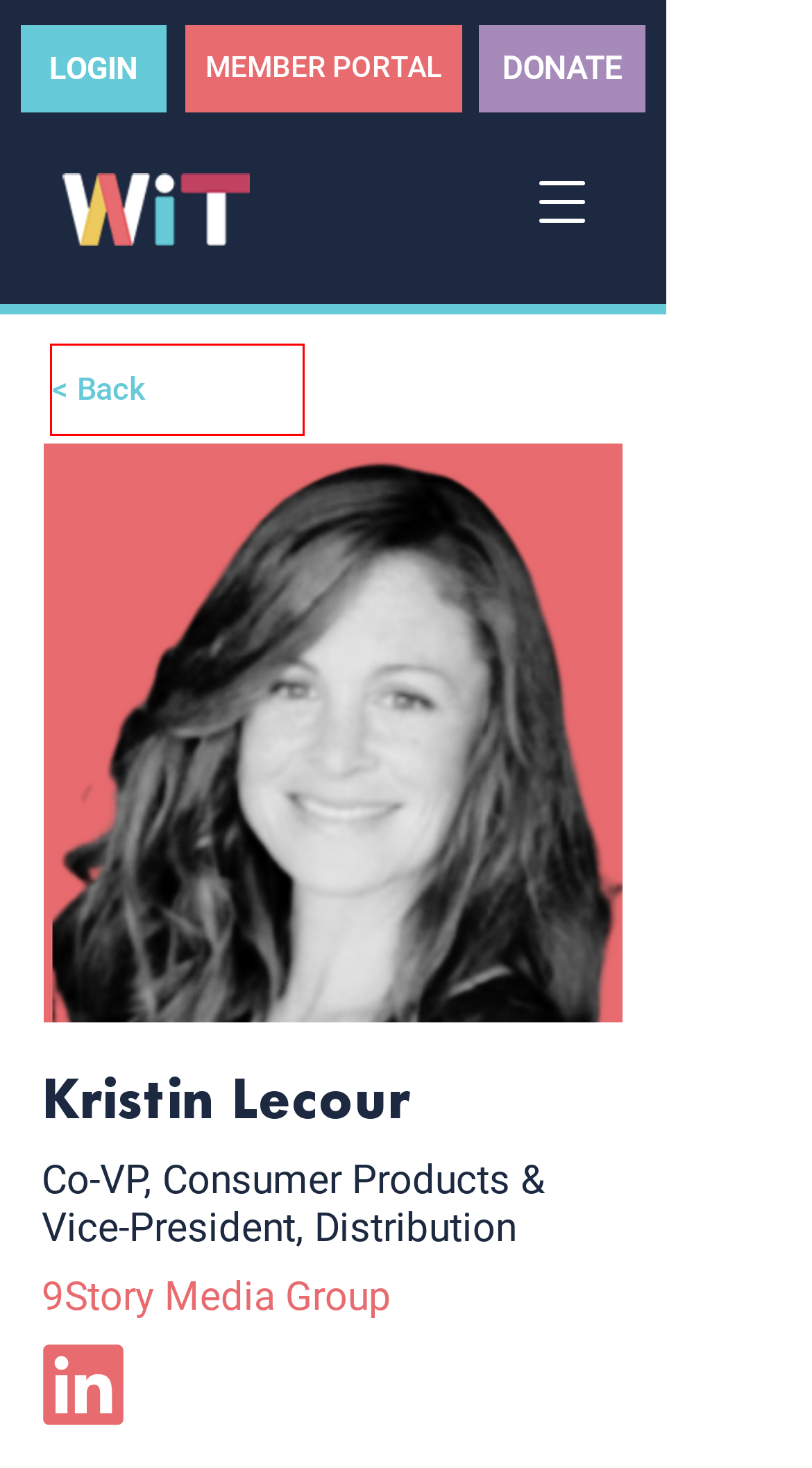You have a screenshot of a webpage with an element surrounded by a red bounding box. Choose the webpage description that best describes the new page after clicking the element inside the red bounding box. Here are the candidates:
A. Login - Women in Toys, Licensing and Entertainment
B. Home | WiT Connects | Advancement of Women In Toys, Licensing and Entertainment
C. Team (All) | WiT Connects
D. Donate - Women in Toys, Licensing and Entertainment
E. Women in Toys, Licensing and Entertainment  | WiT
F. PRIVACY POLICY | WiT Connects
G. Create Account - Women in Toys, Licensing and Entertainment
H. Membership Information - Women in Toys, Licensing and Entertainment

C